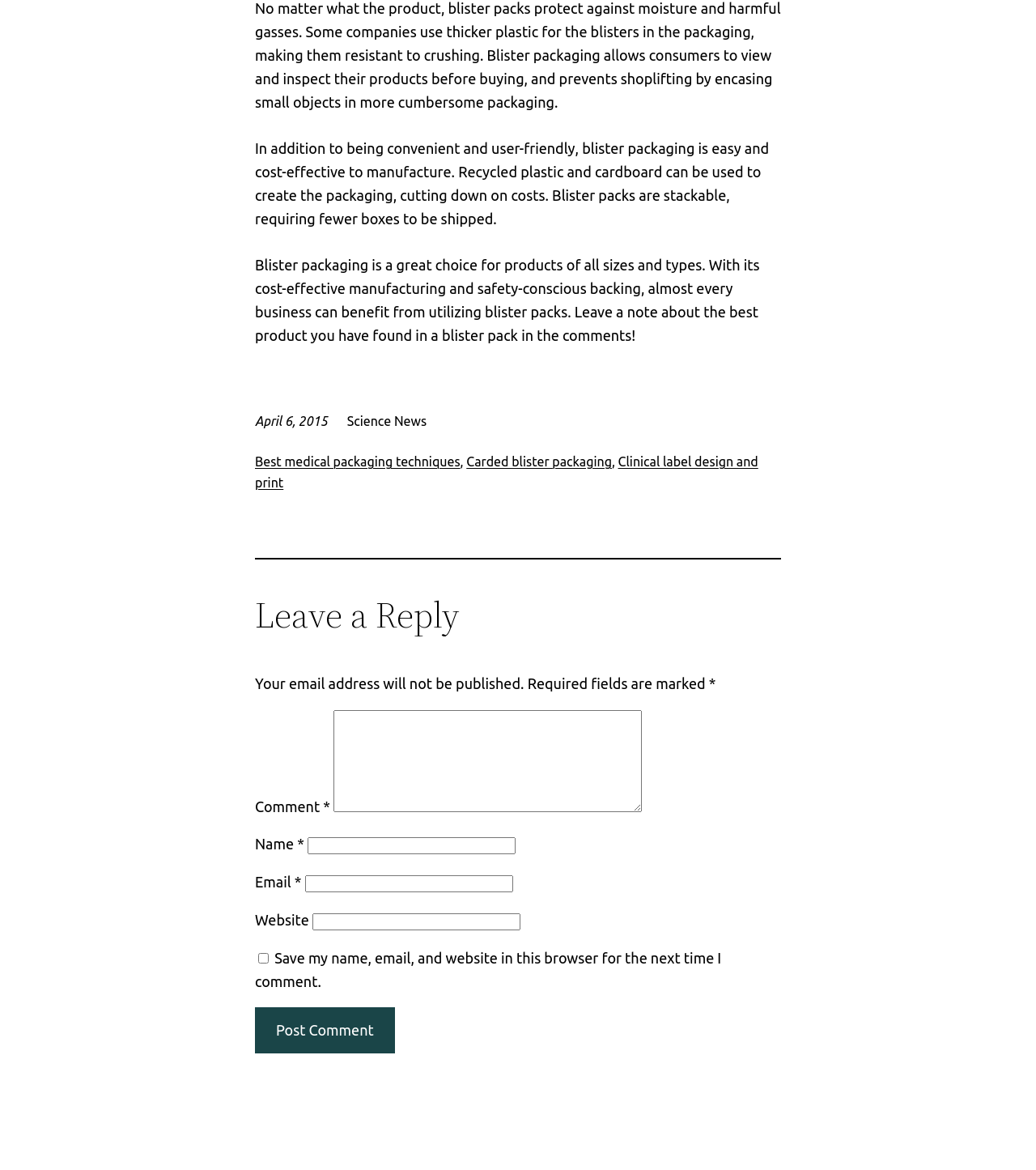What is the date of the article?
Based on the image, answer the question with as much detail as possible.

The date of the article can be found by looking at the time element, which contains a static text element with the date 'April 6, 2015'.